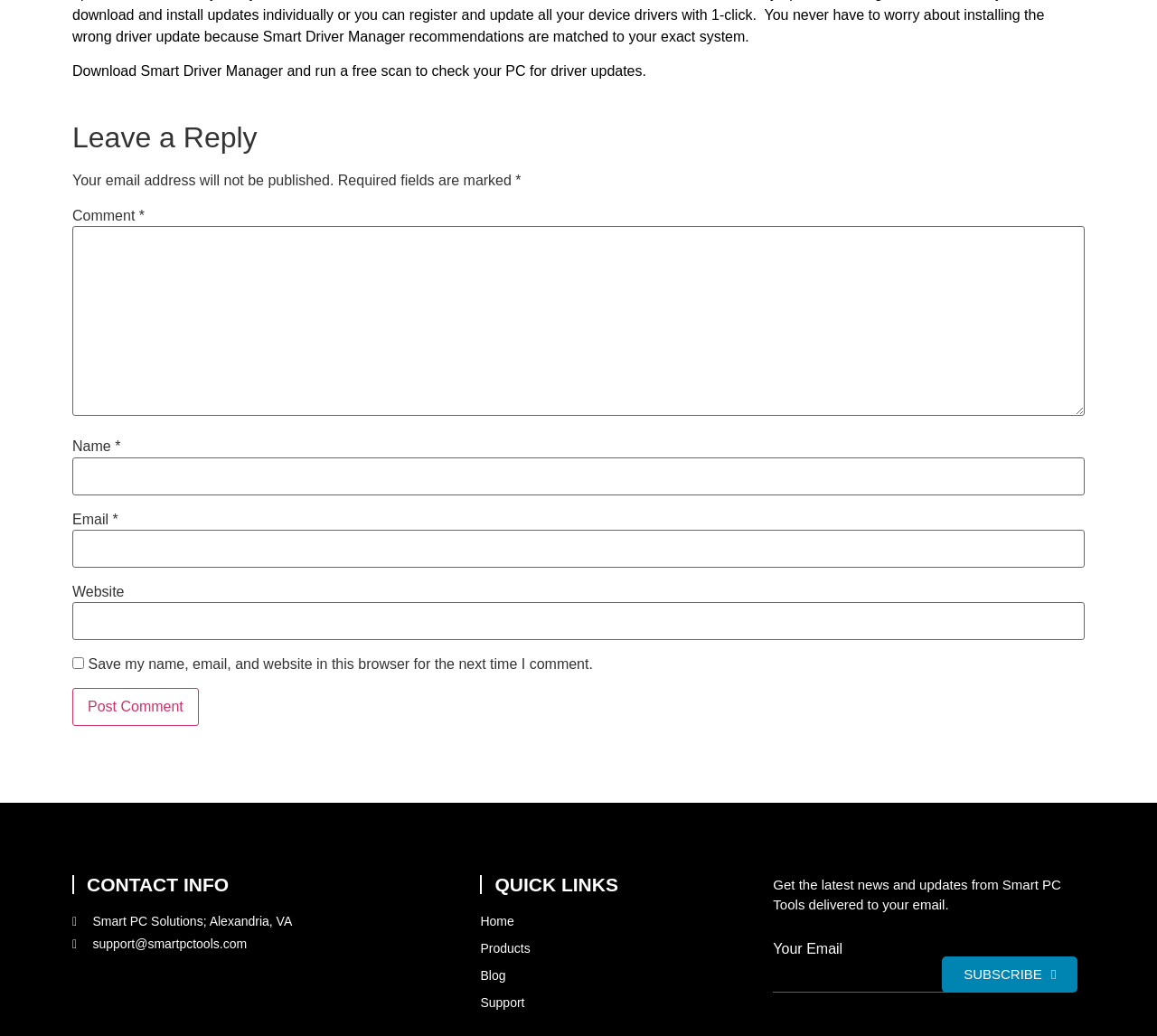What are the quick links available on the webpage?
Based on the image, answer the question with as much detail as possible.

The quick links available on the webpage can be found in the 'QUICK LINKS' section, which includes links to 'Home', 'Products', 'Blog', and 'Support', suggesting that these are the quick links available on the webpage.